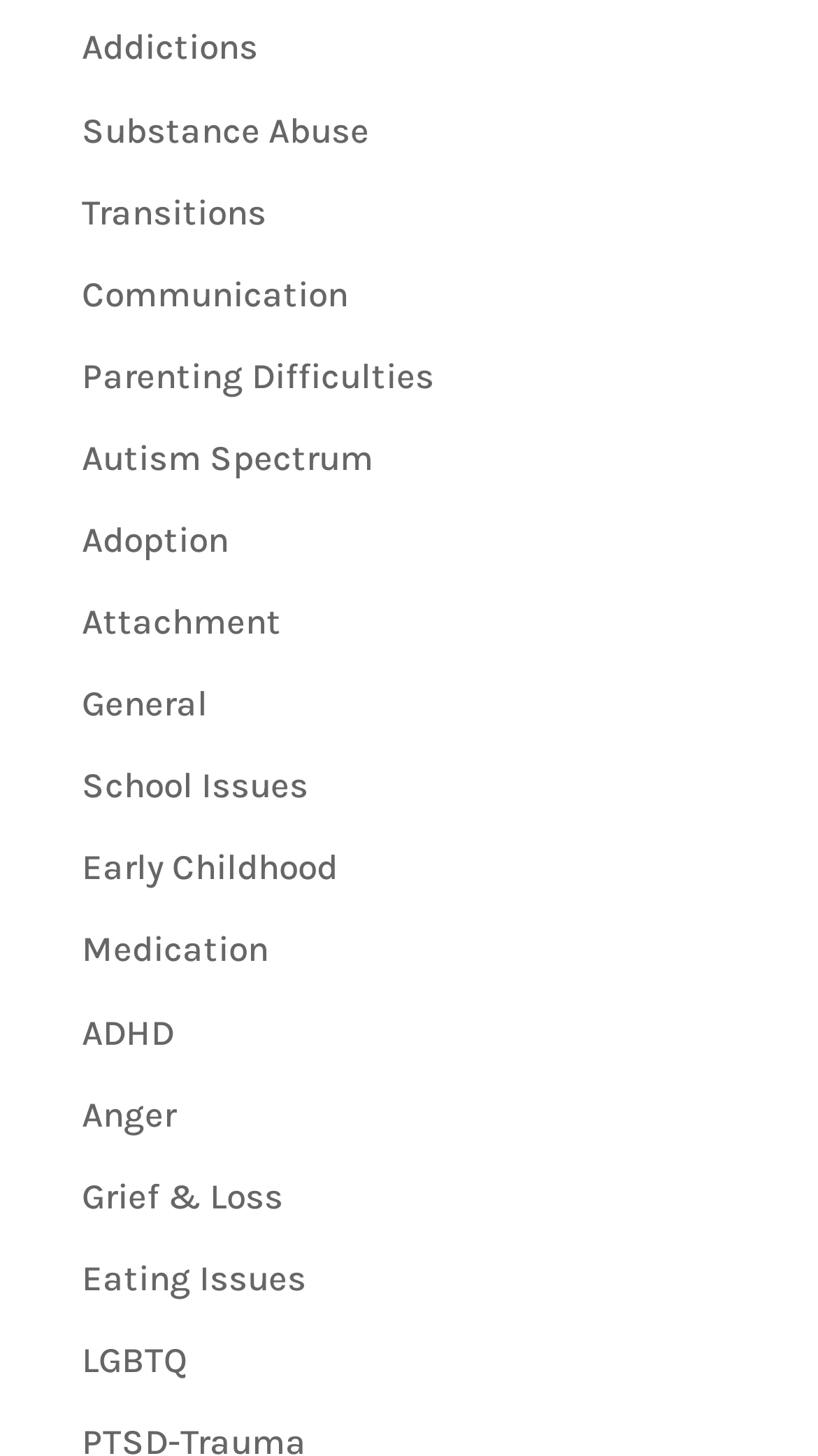Are there any links related to education?
Could you answer the question in a detailed manner, providing as much information as possible?

I analyzed the text labels of the links on the webpage and found that there is at least one link related to education, which is 'School Issues'.